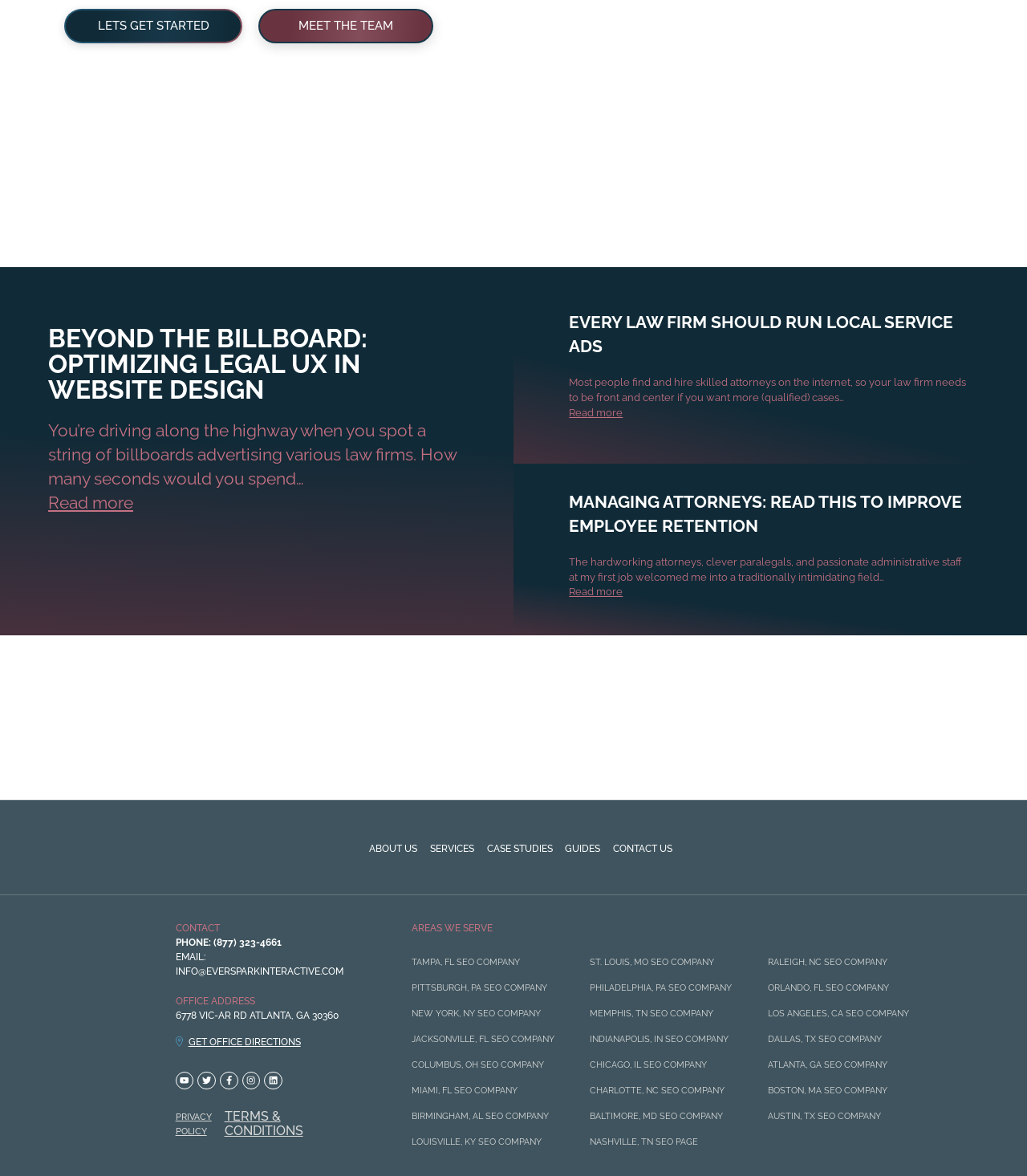Find the bounding box coordinates corresponding to the UI element with the description: "ABOUT US". The coordinates should be formatted as [left, top, right, bottom], with values as floats between 0 and 1.

[0.353, 0.715, 0.412, 0.729]